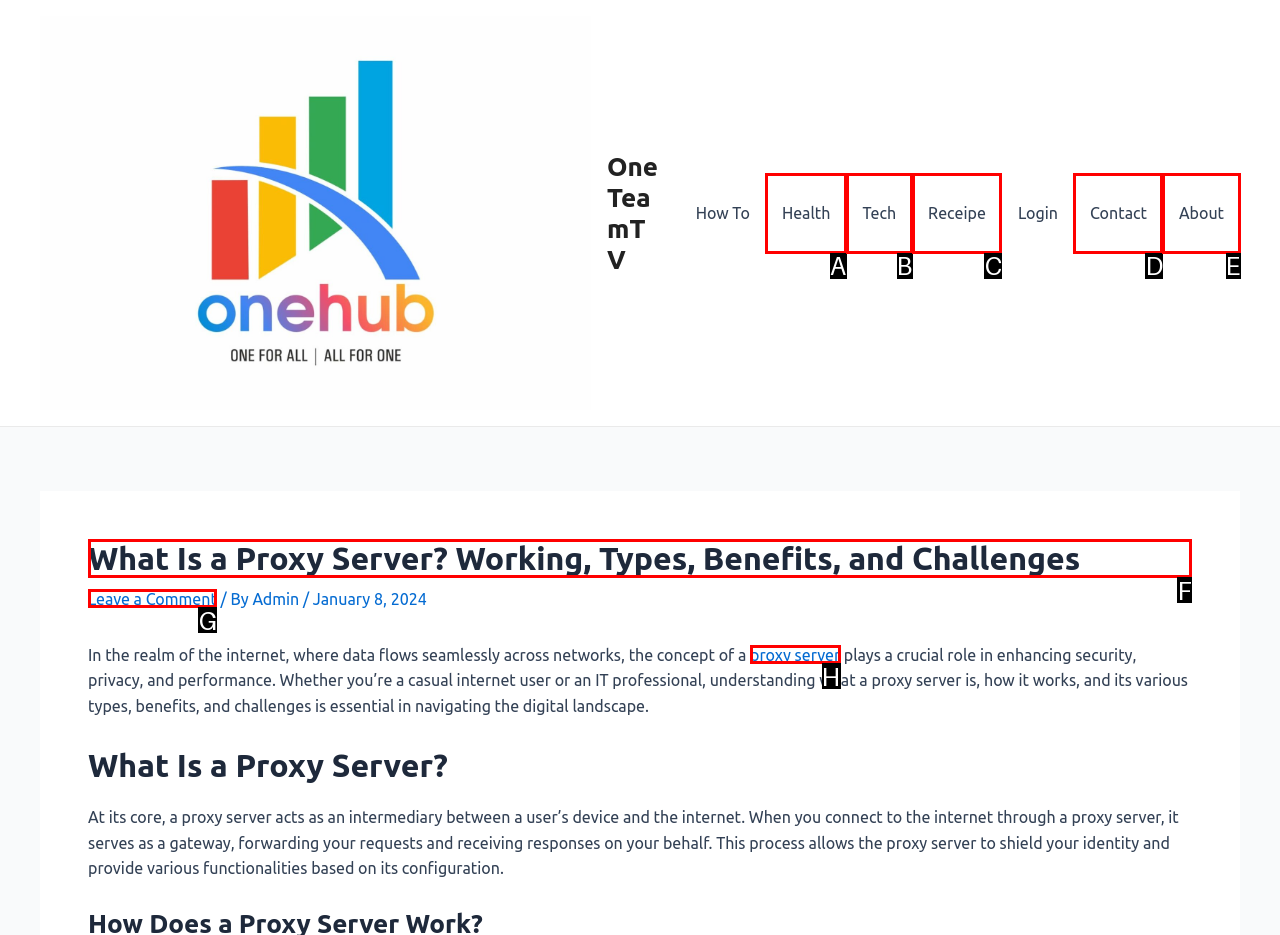Choose the letter of the option that needs to be clicked to perform the task: Read the article about What Is a Proxy Server?. Answer with the letter.

F